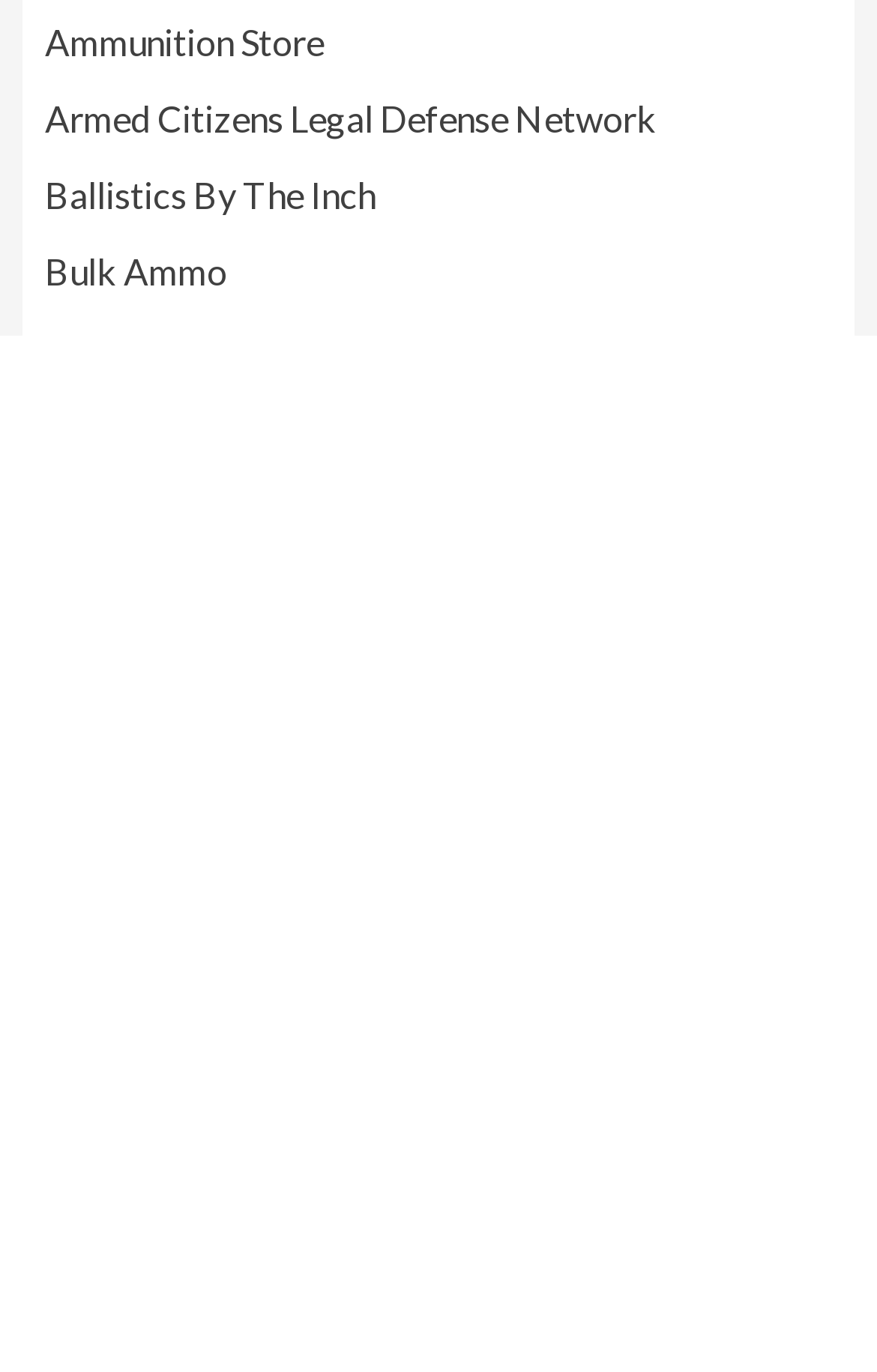What is the first link on the webpage?
Refer to the image and provide a one-word or short phrase answer.

Ammunition Store